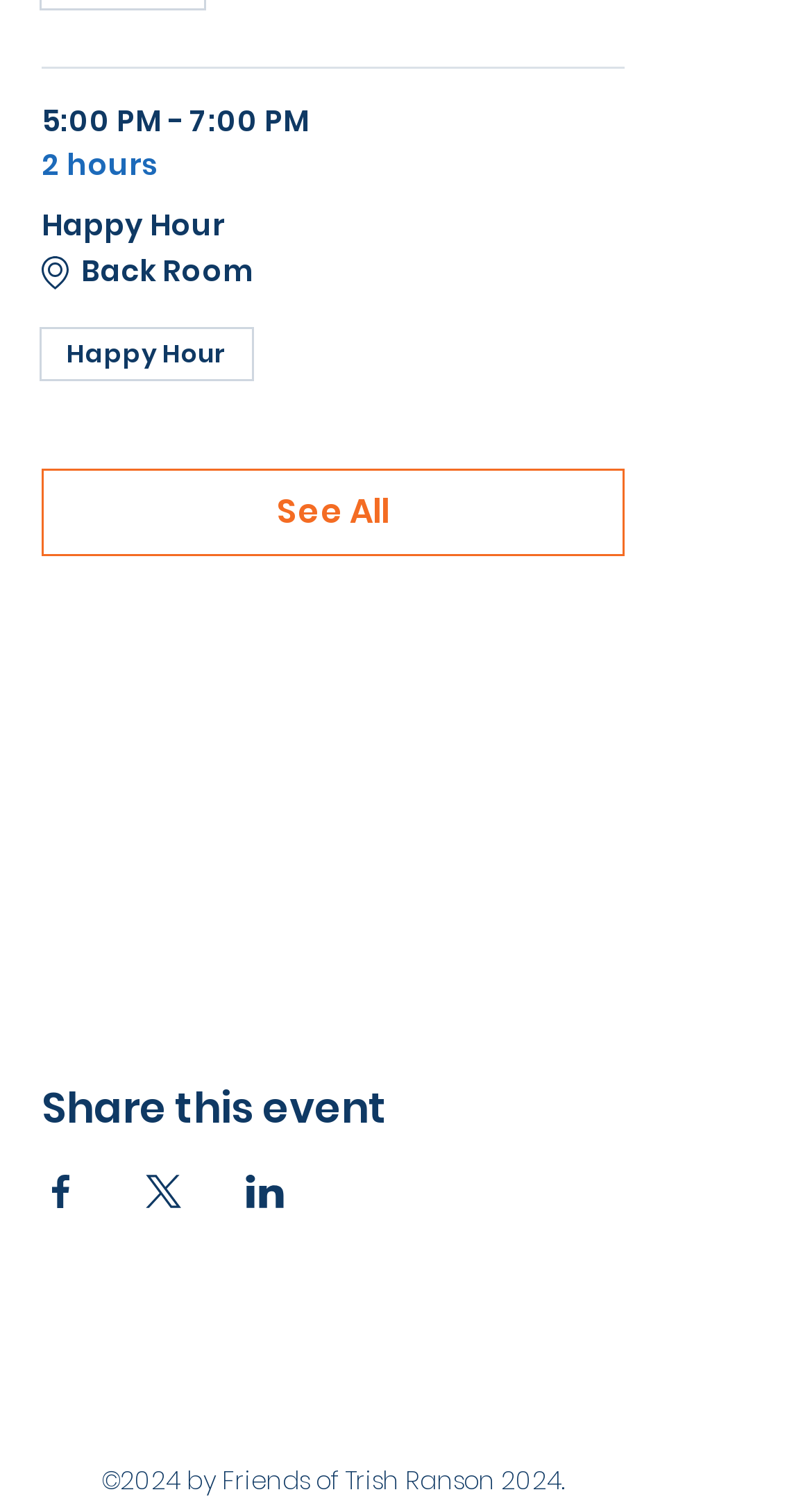Identify the bounding box coordinates of the region that should be clicked to execute the following instruction: "Share event on Facebook".

[0.051, 0.779, 0.1, 0.801]